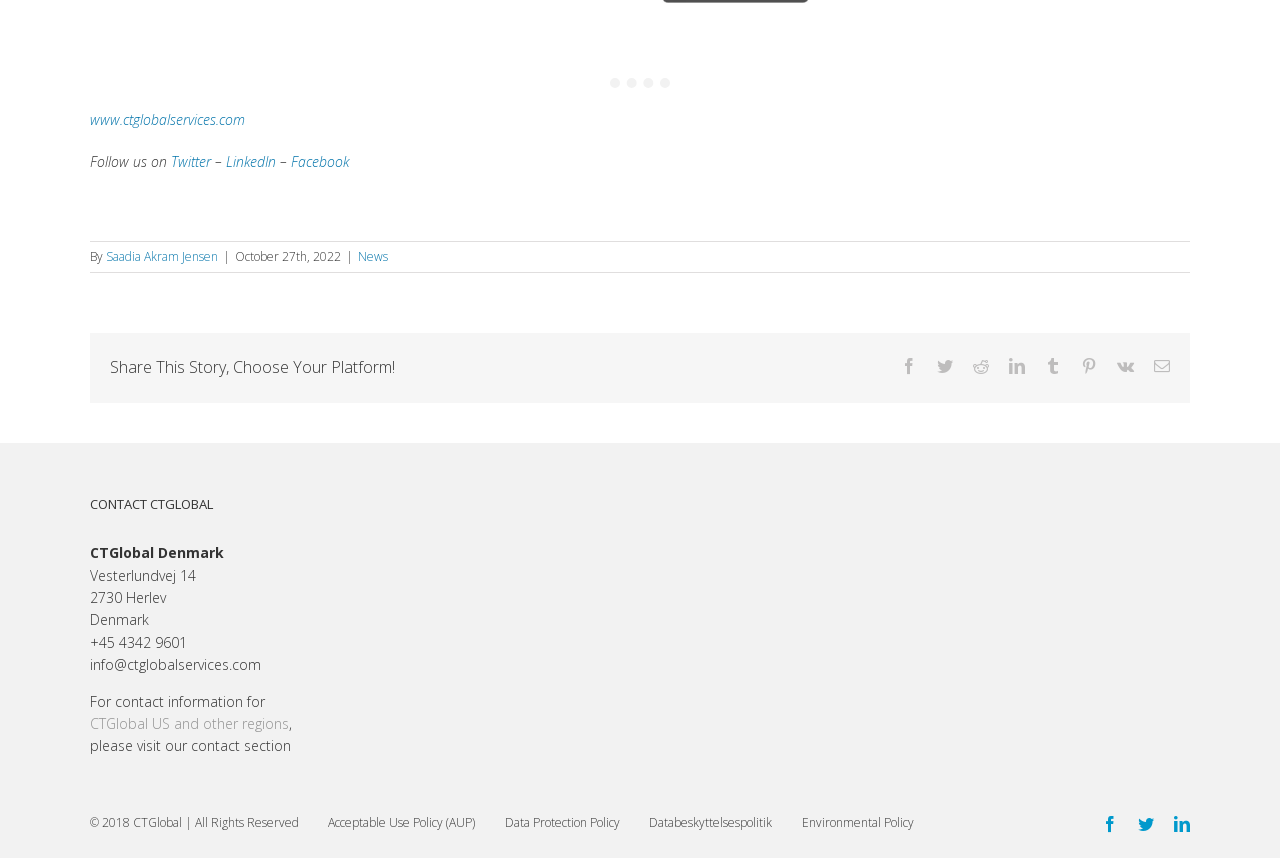Locate the bounding box coordinates of the item that should be clicked to fulfill the instruction: "Share this story on Facebook".

[0.704, 0.418, 0.716, 0.436]